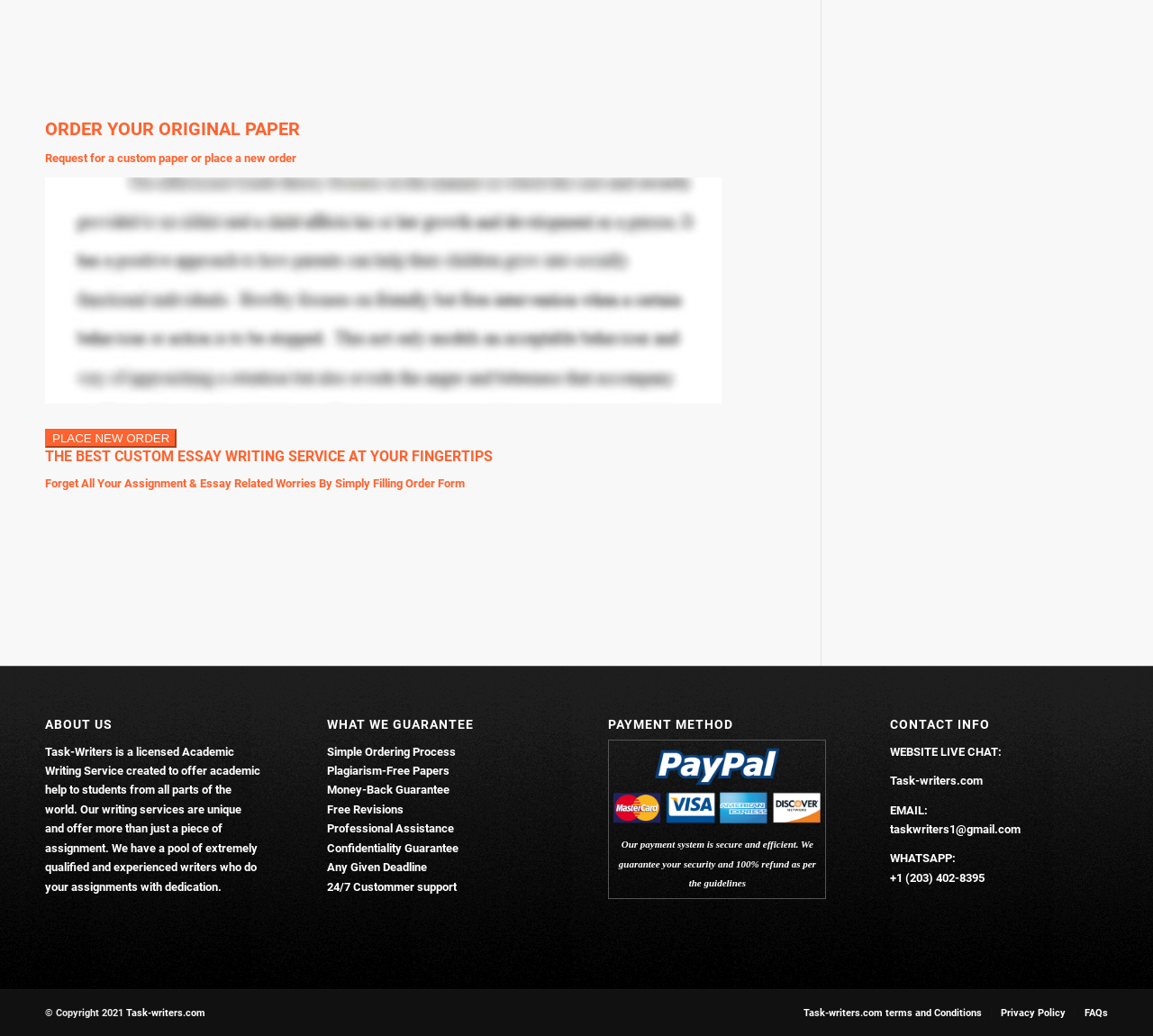Using the description "PLACE NEW ORDER", predict the bounding box of the relevant HTML element.

[0.039, 0.417, 0.153, 0.43]